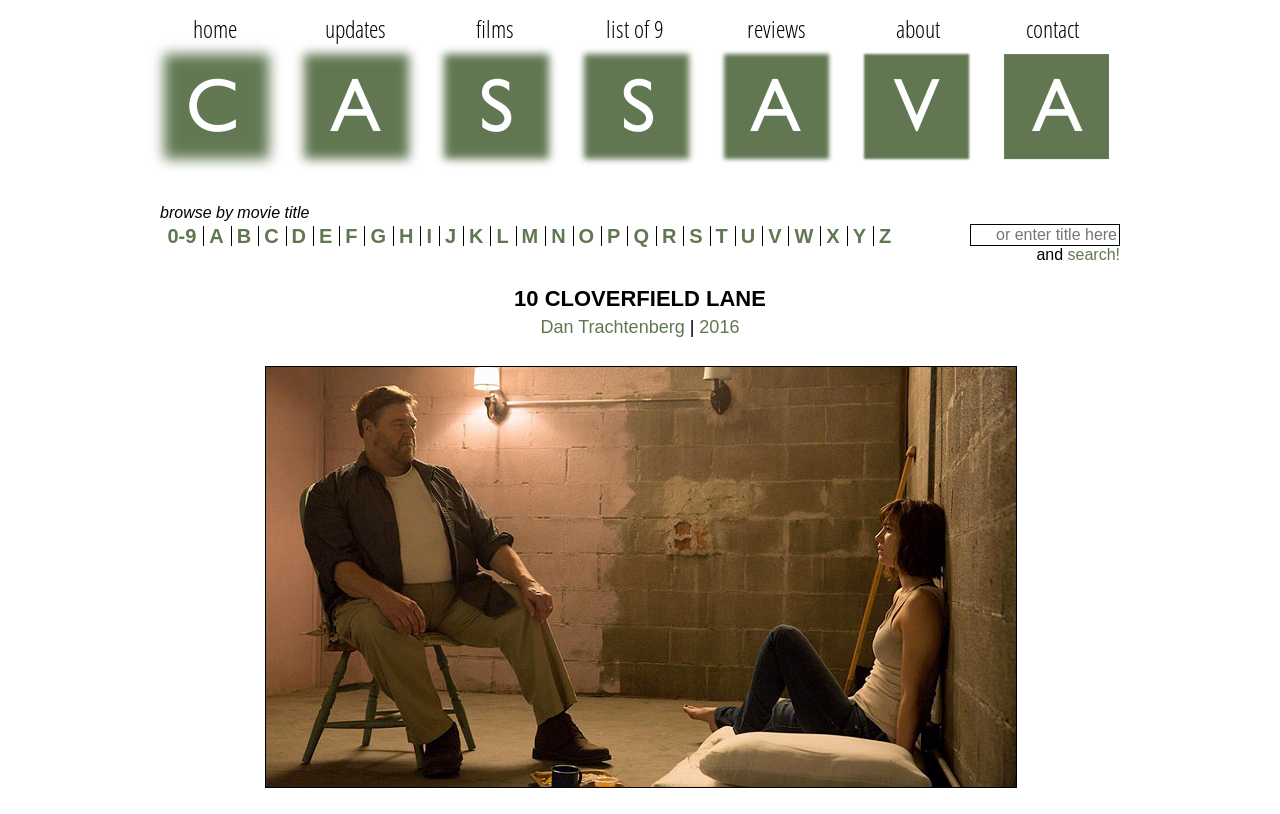Examine the screenshot and answer the question in as much detail as possible: What is the title of the movie?

The title of the movie can be found in the heading element with the text '10 CLOVERFIELD LANE' which is a child element of the HeaderAsNonLandmark element.